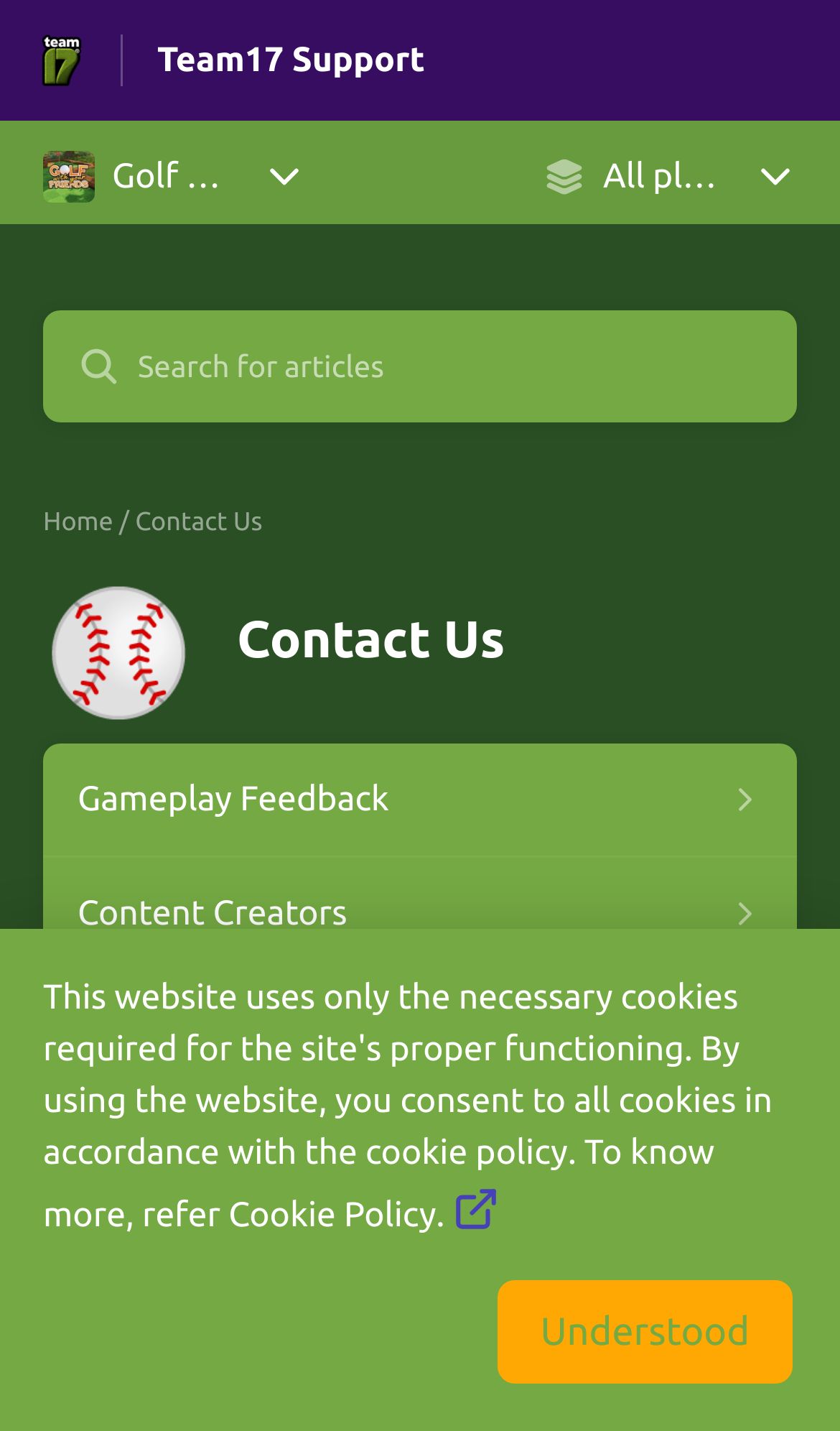Please identify the bounding box coordinates of the clickable region that I should interact with to perform the following instruction: "Click the Gameplay Feedback link". The coordinates should be expressed as four float numbers between 0 and 1, i.e., [left, top, right, bottom].

[0.092, 0.541, 0.908, 0.577]